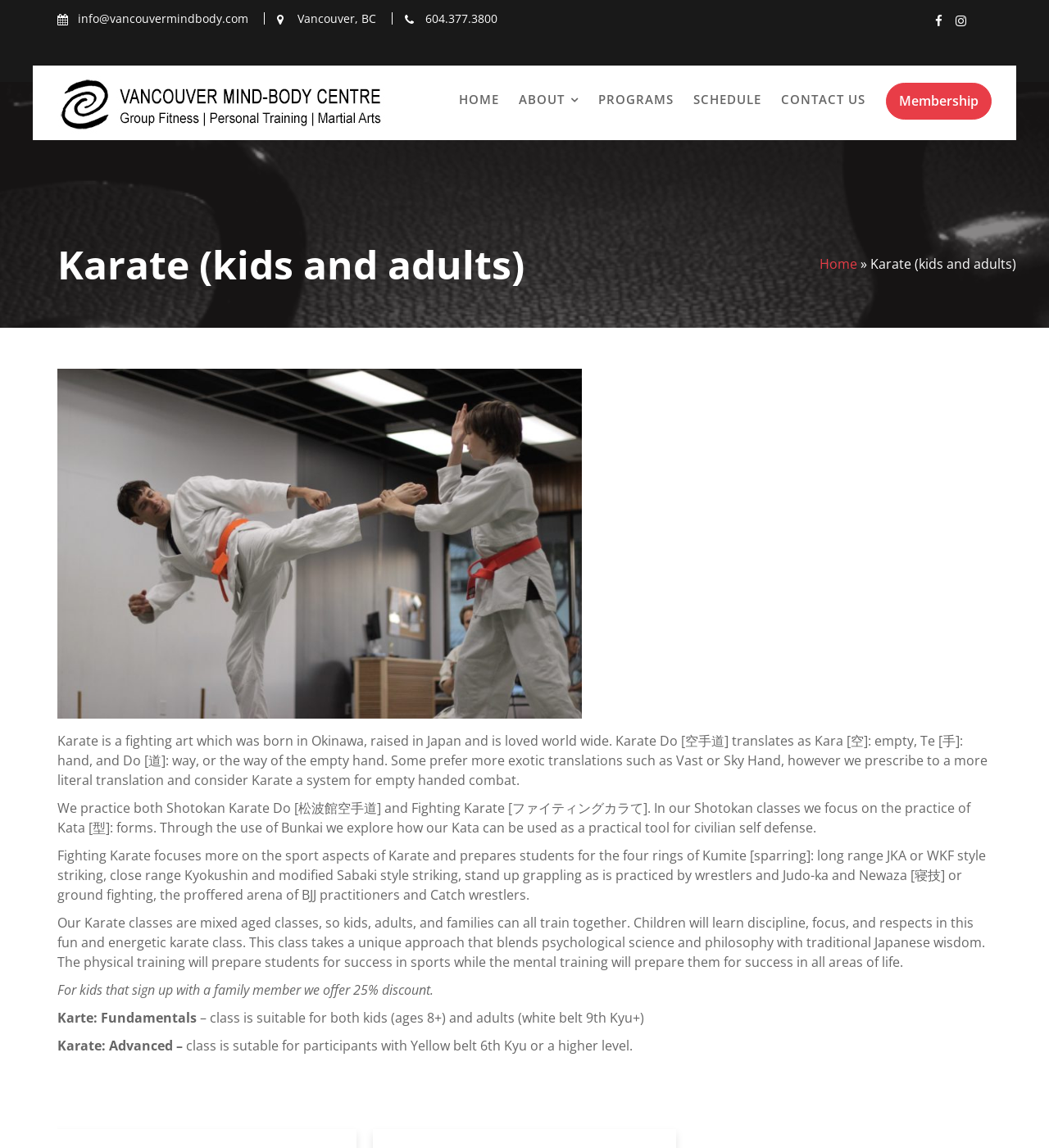Find the bounding box coordinates of the clickable area required to complete the following action: "Check the 'CONTACT INFO'".

[0.664, 0.623, 0.945, 0.669]